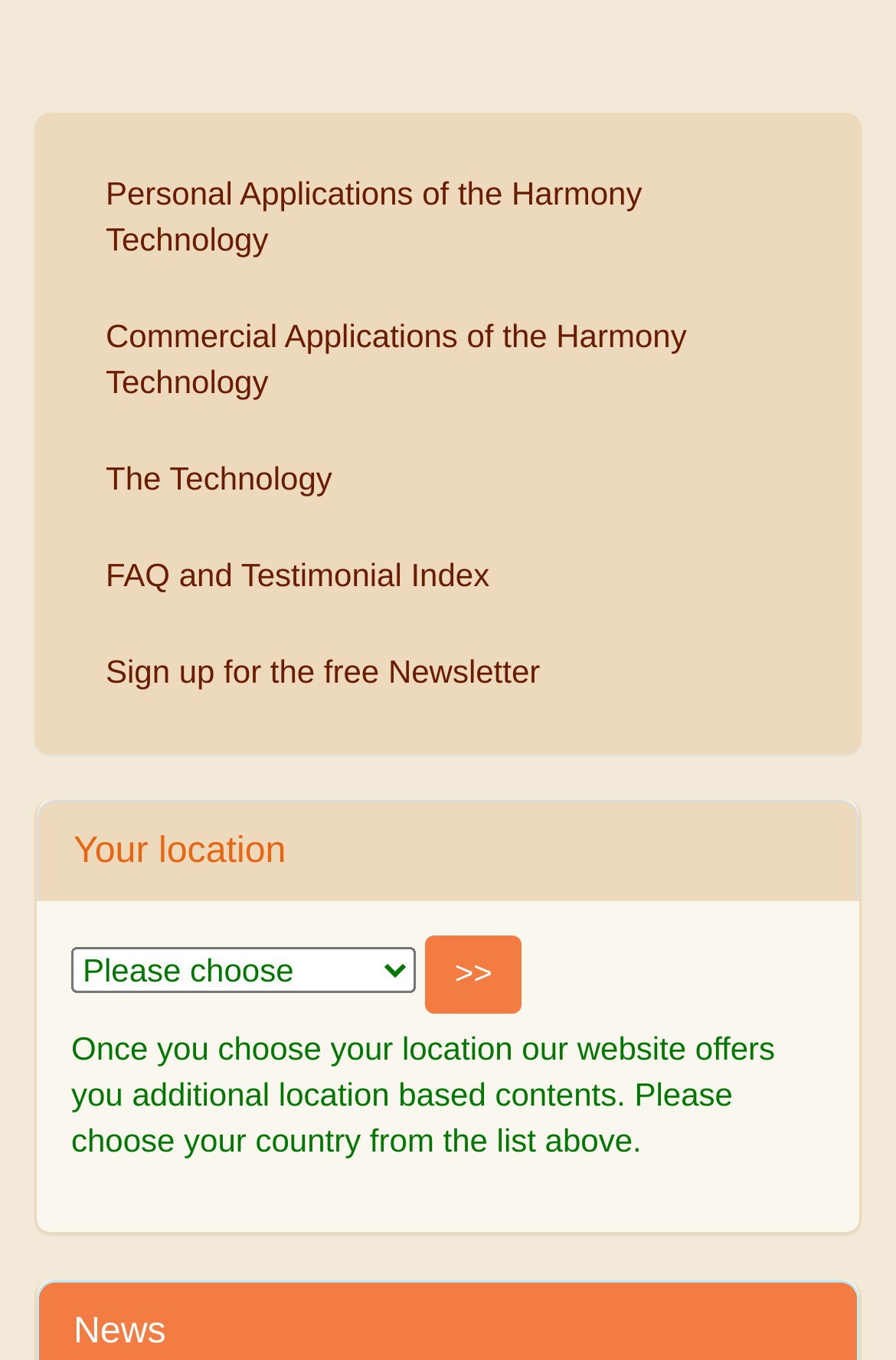Please give a one-word or short phrase response to the following question: 
What is the last link on the webpage?

Sign up for the free Newsletter